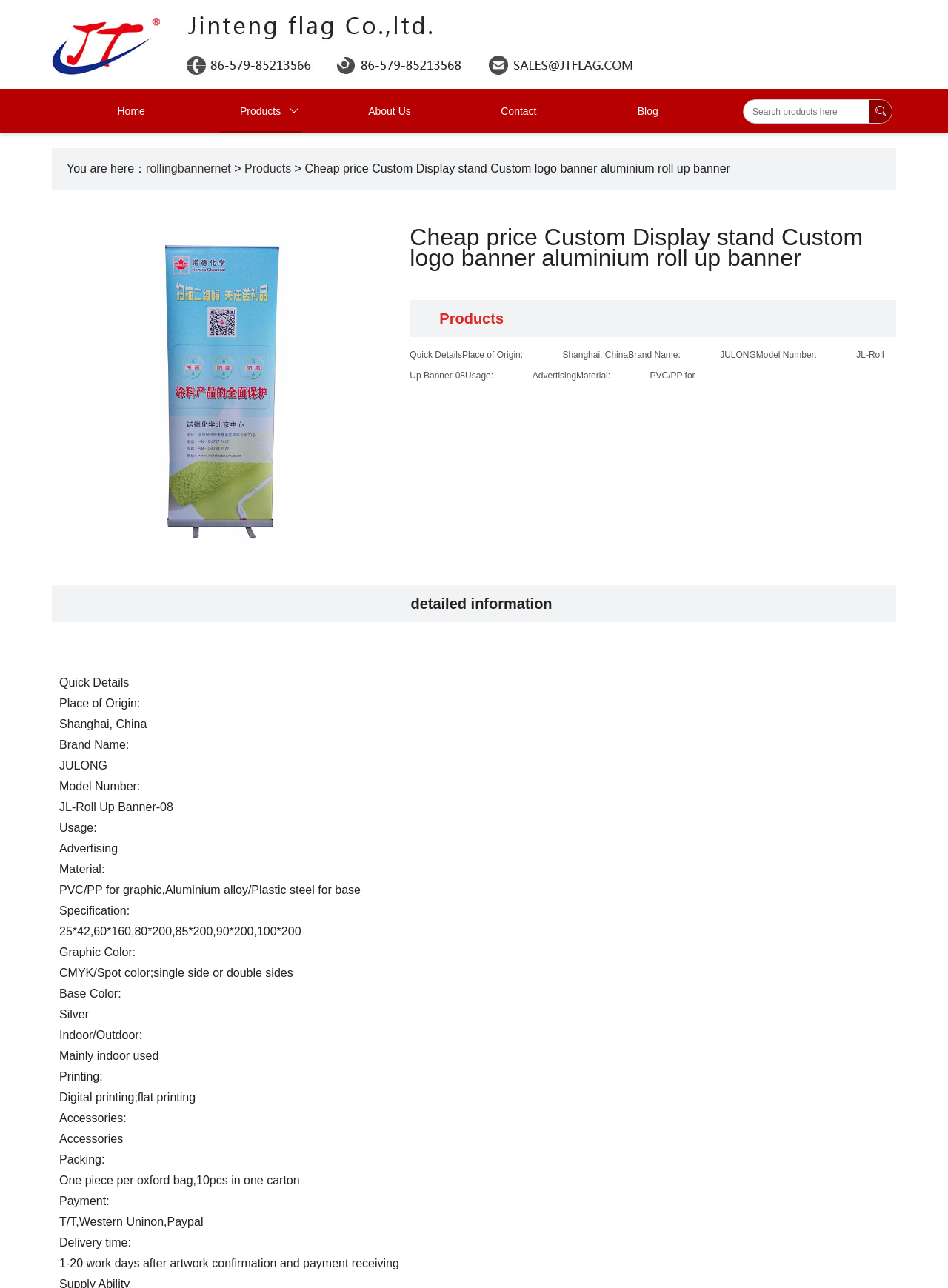Look at the image and answer the question in detail:
What is the material of the product?

I found the material information in the 'Quick Details' section, where it lists 'Material: PVC/PP for graphic, Aluminium alloy/Plastic steel for base'.